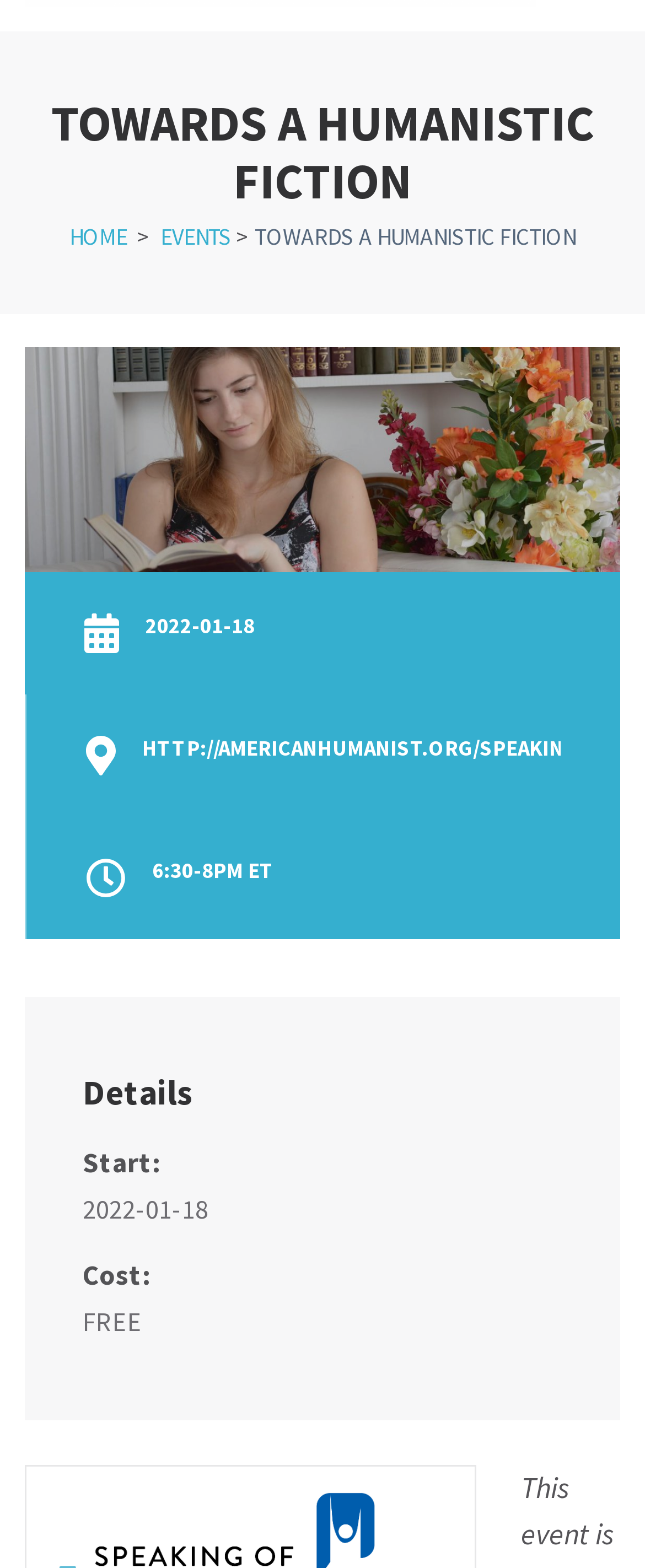Determine the bounding box coordinates for the UI element matching this description: "Towards a Humanistic Fiction".

[0.395, 0.141, 0.892, 0.16]